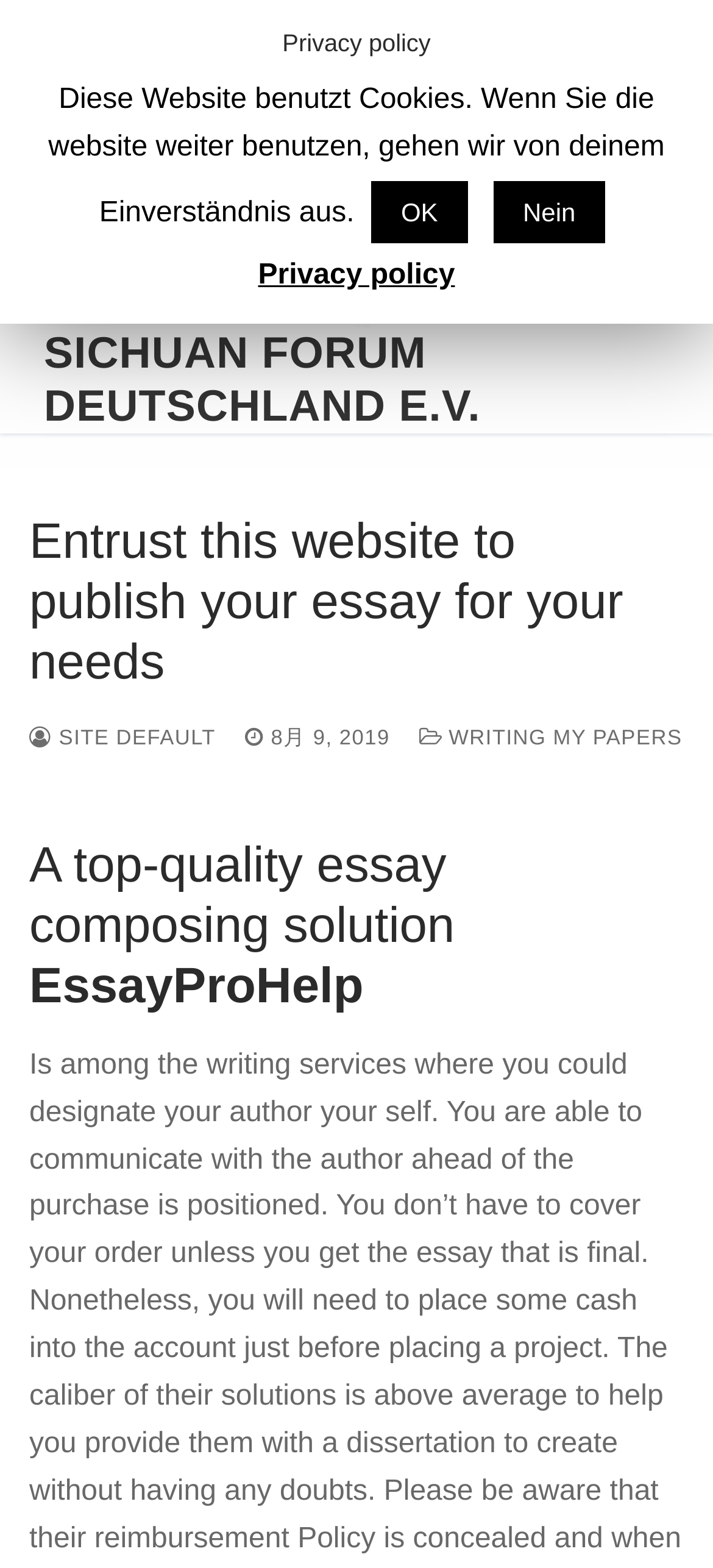Please provide a comprehensive answer to the question below using the information from the image: What is the name of the organization?

The name of the organization can be found in the top-left corner of the webpage, where it is written as 'Sichuan Forum Deutschland e.V.' in a link format.